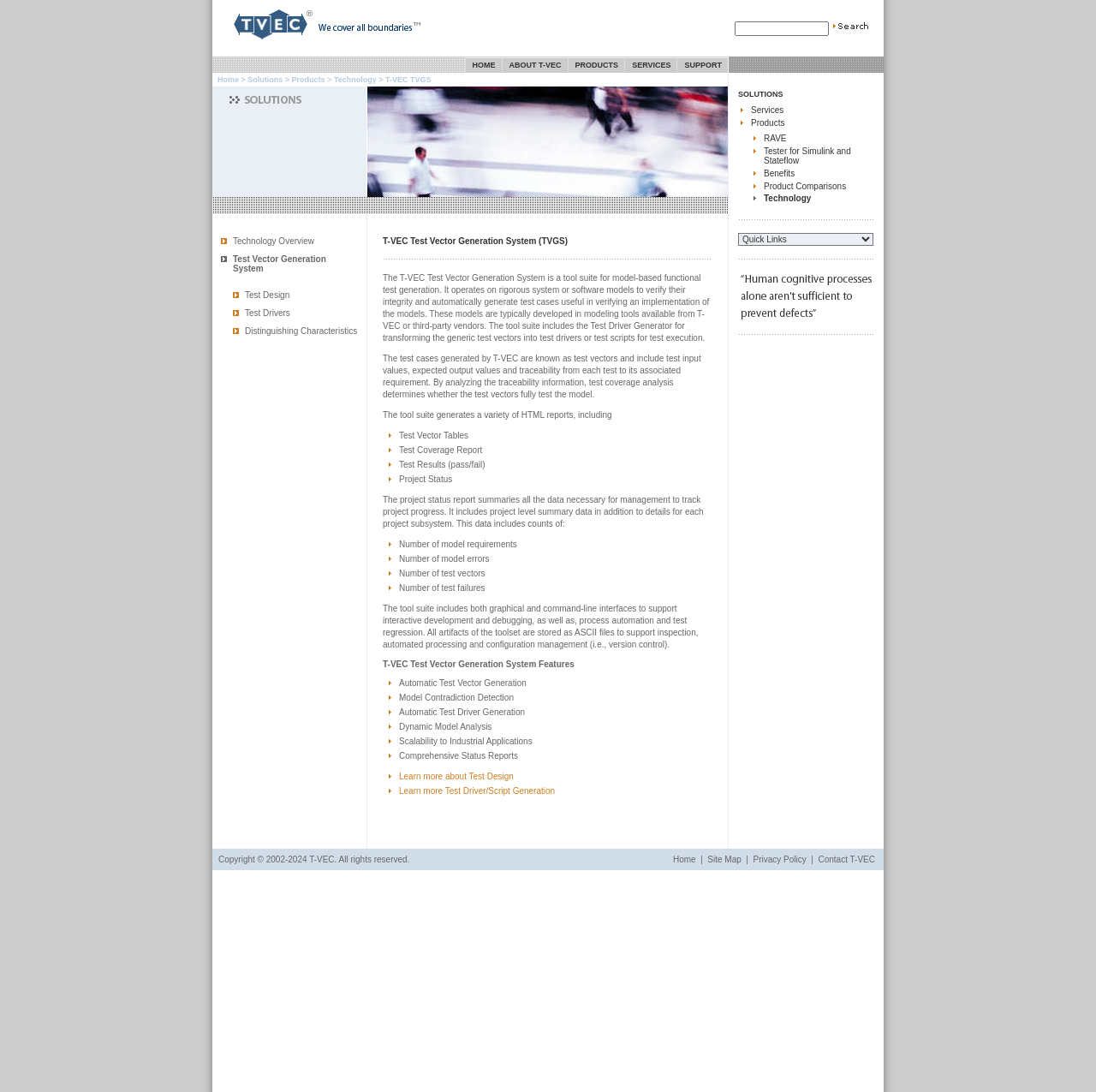Provide the bounding box coordinates of the UI element that matches the description: "Test Vector Generation System".

[0.212, 0.233, 0.297, 0.25]